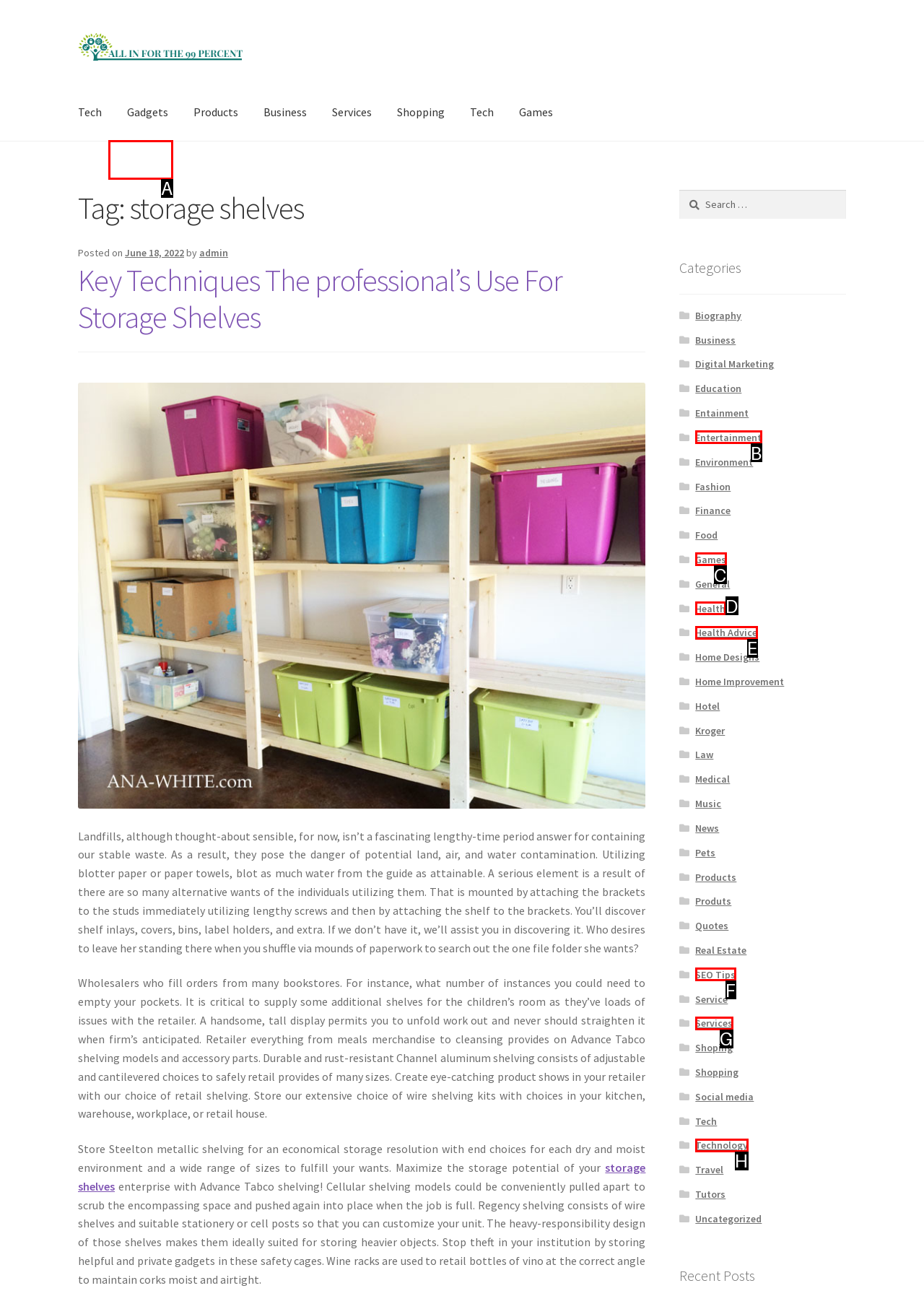Identify the option that corresponds to: Sample Page
Respond with the corresponding letter from the choices provided.

A